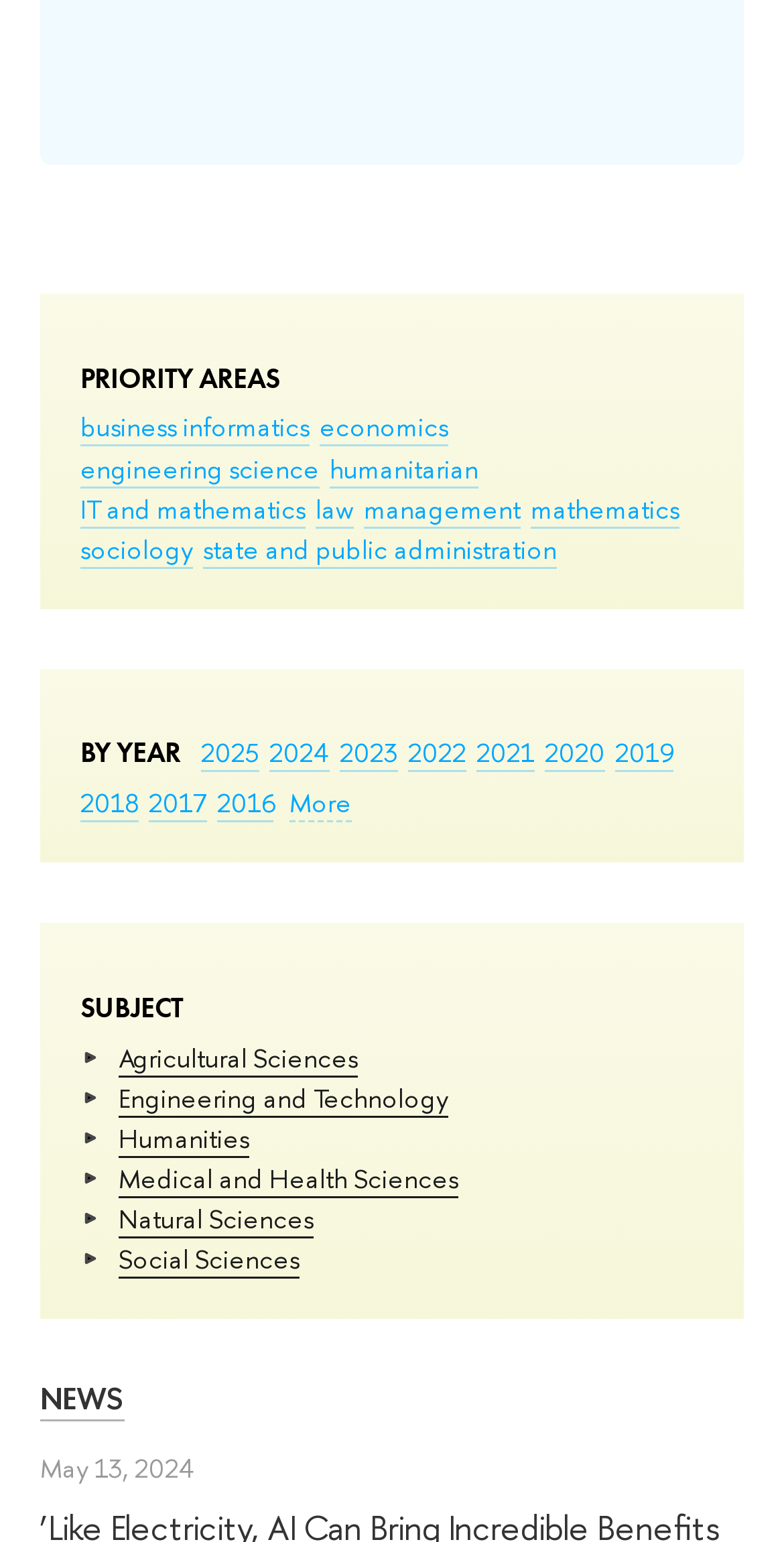Identify the bounding box coordinates of the region that needs to be clicked to carry out this instruction: "select 2025". Provide these coordinates as four float numbers ranging from 0 to 1, i.e., [left, top, right, bottom].

[0.256, 0.476, 0.331, 0.501]